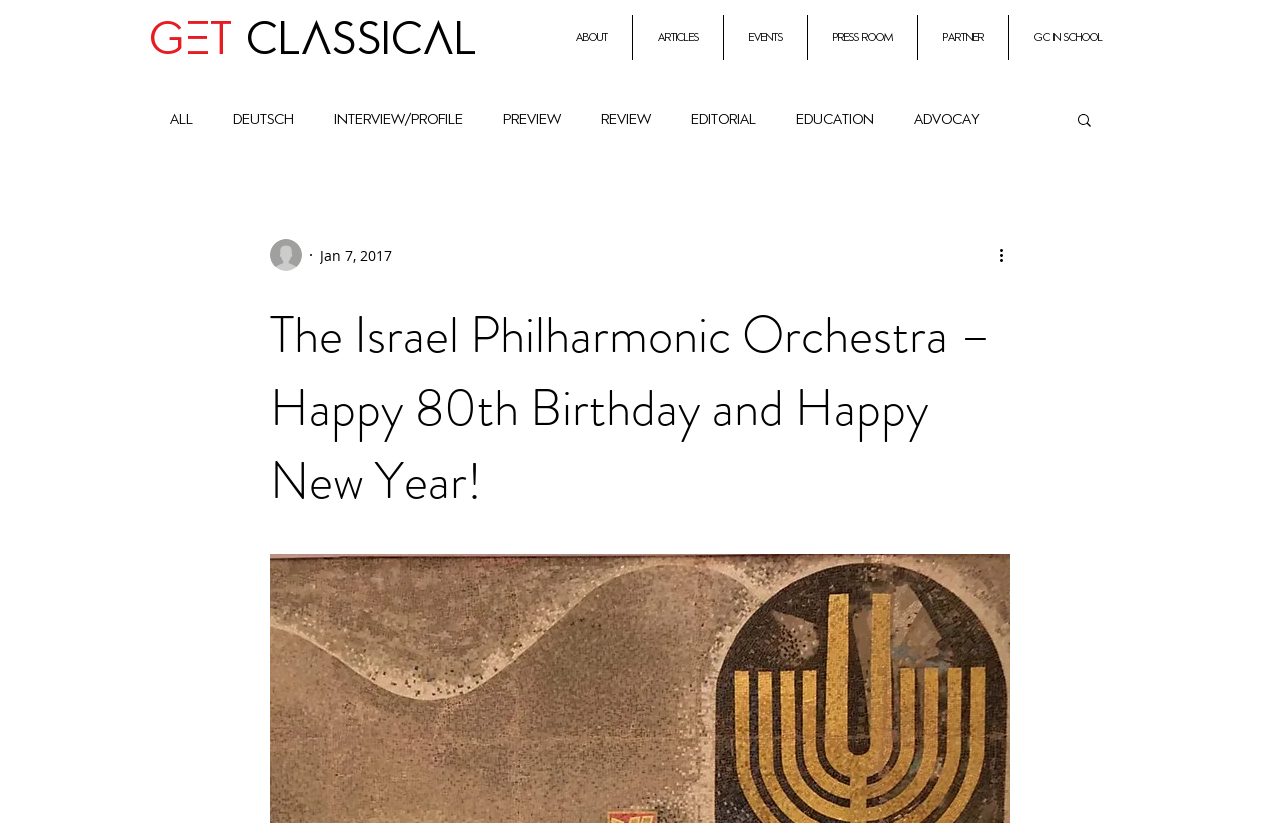Use one word or a short phrase to answer the question provided: 
What is the text above the 'Search' button?

GET CLASSICAL